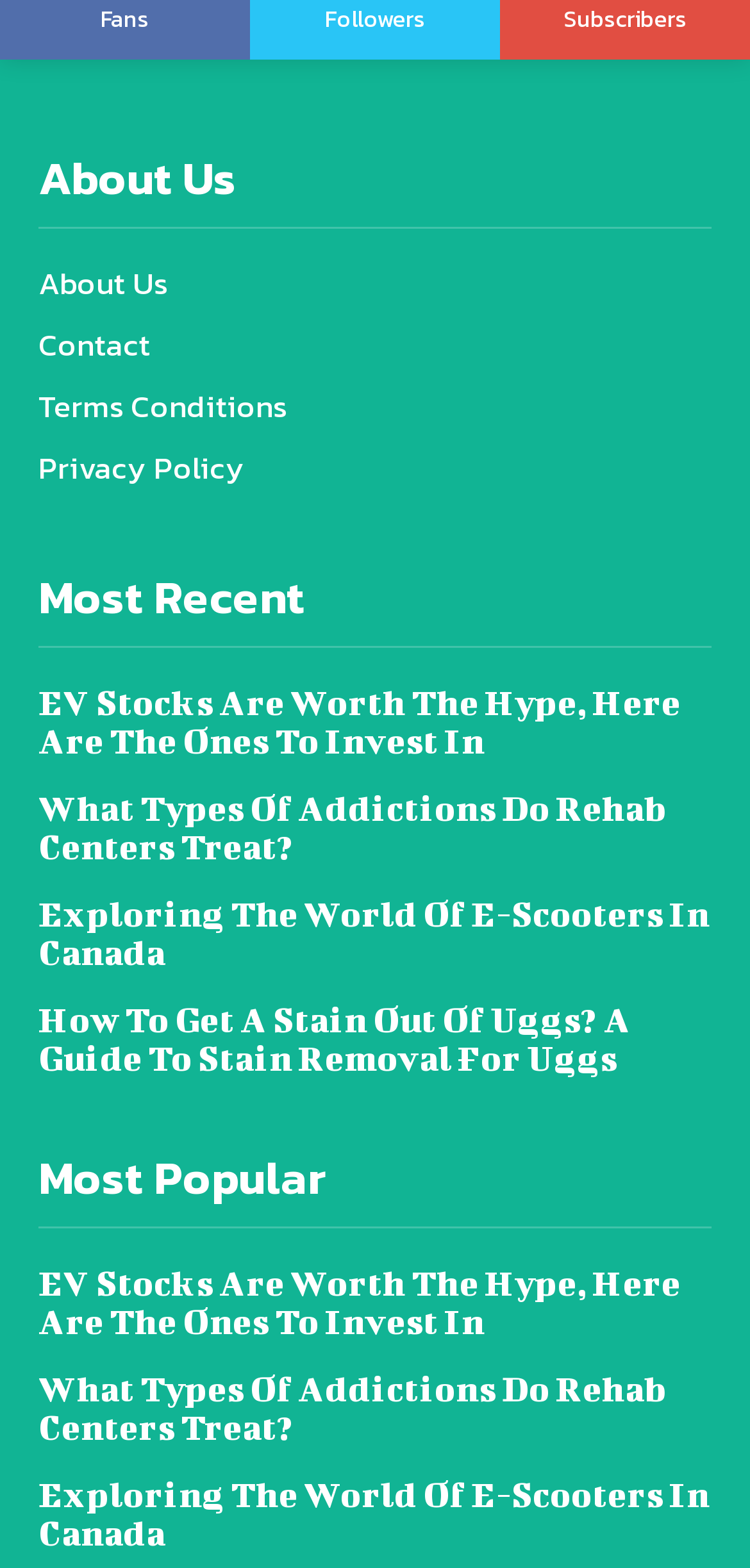Locate the bounding box coordinates of the area that needs to be clicked to fulfill the following instruction: "Read EV Stocks Are Worth The Hype, Here Are The Ones To Invest In". The coordinates should be in the format of four float numbers between 0 and 1, namely [left, top, right, bottom].

[0.051, 0.435, 0.908, 0.485]